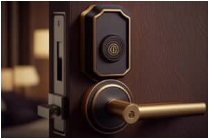Describe every significant element in the image thoroughly.

The image features a close-up view of a modern smart lock installed on a wooden door. This advanced electronic lock boasts a sleek, octagonal design with a fingerprint recognition sensor prominently displayed, emphasizing its biometric capabilities. The lock is adorned with a luxurious gold finish, complemented by a matching round door handle, which adds an elegant touch to the entryway. In the background, soft, warm lighting hints at a cozy and inviting interior space, providing a stark contrast to the sophisticated technology of the door lock. This design exemplifies the blend of safety and style, ideal for homeowners looking to enhance their home security with cutting-edge features.